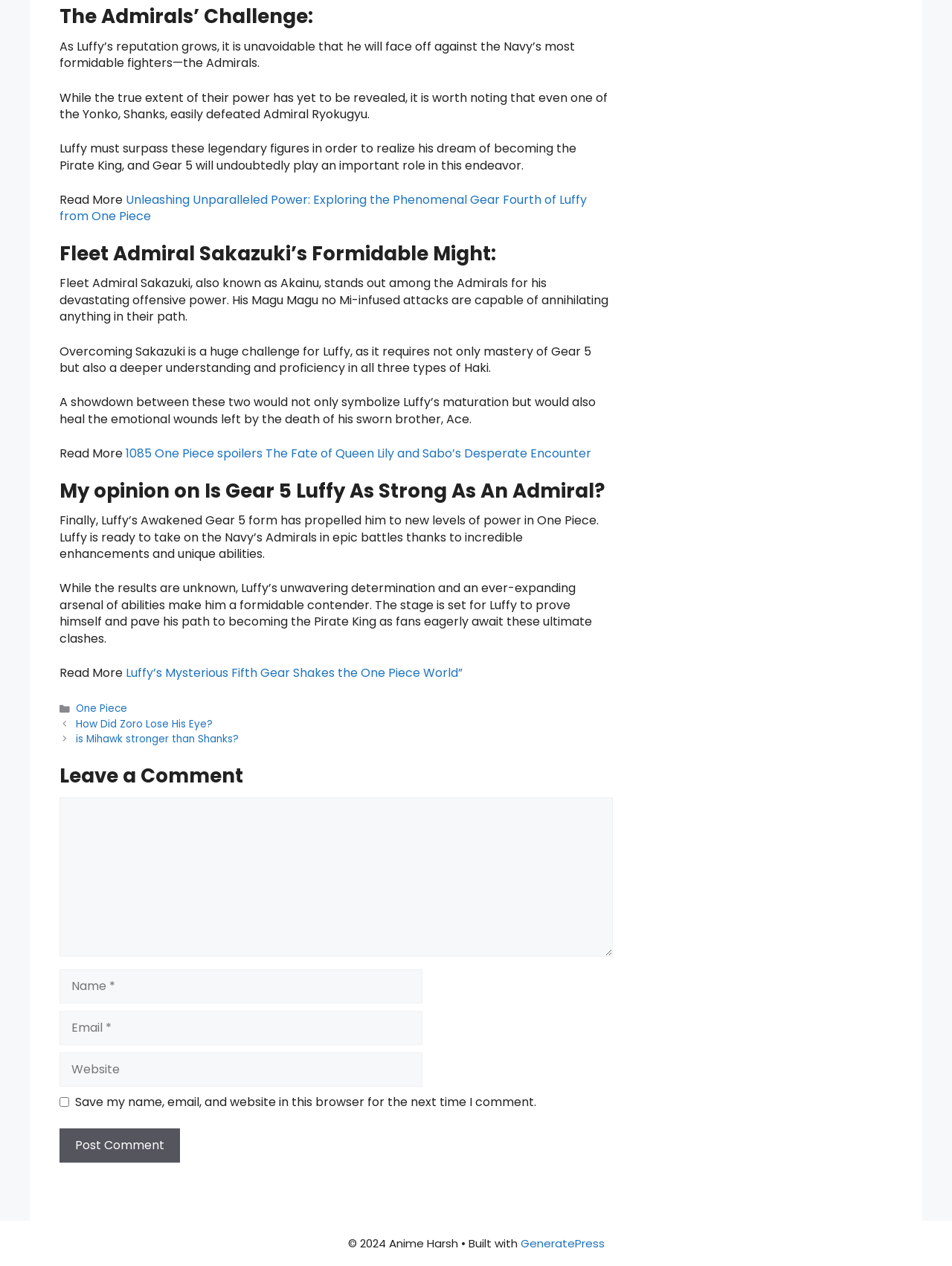Identify the bounding box coordinates of the part that should be clicked to carry out this instruction: "Check the website built with GeneratePress".

[0.546, 0.976, 0.635, 0.988]